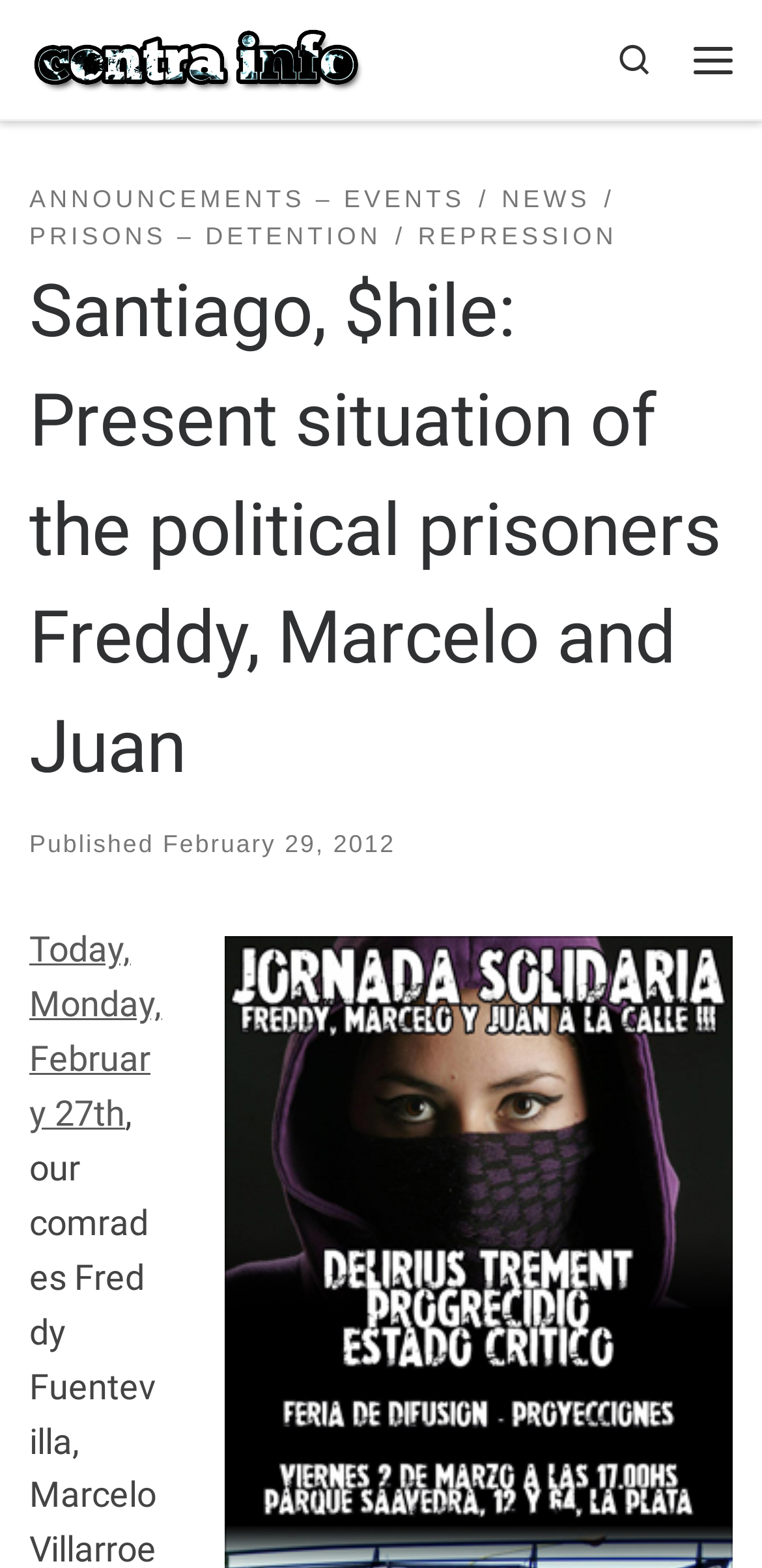Provide the bounding box coordinates, formatted as (top-left x, top-left y, bottom-right x, bottom-right y), with all values being floating point numbers between 0 and 1. Identify the bounding box of the UI element that matches the description: Announcements – Events

[0.038, 0.116, 0.61, 0.14]